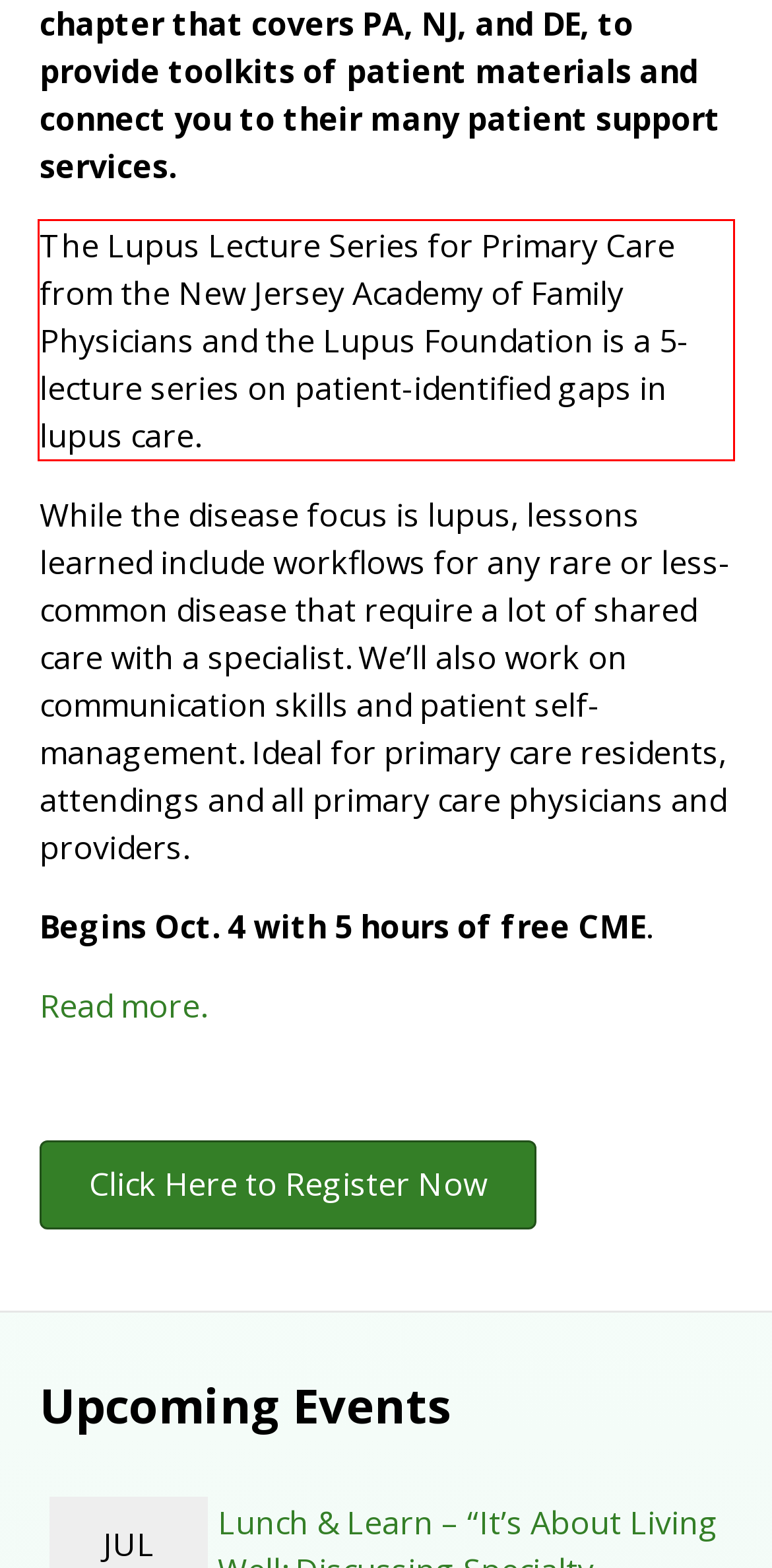Inspect the webpage screenshot that has a red bounding box and use OCR technology to read and display the text inside the red bounding box.

The Lupus Lecture Series for Primary Care from the New Jersey Academy of Family Physicians and the Lupus Foundation is a 5-lecture series on patient-identified gaps in lupus care.